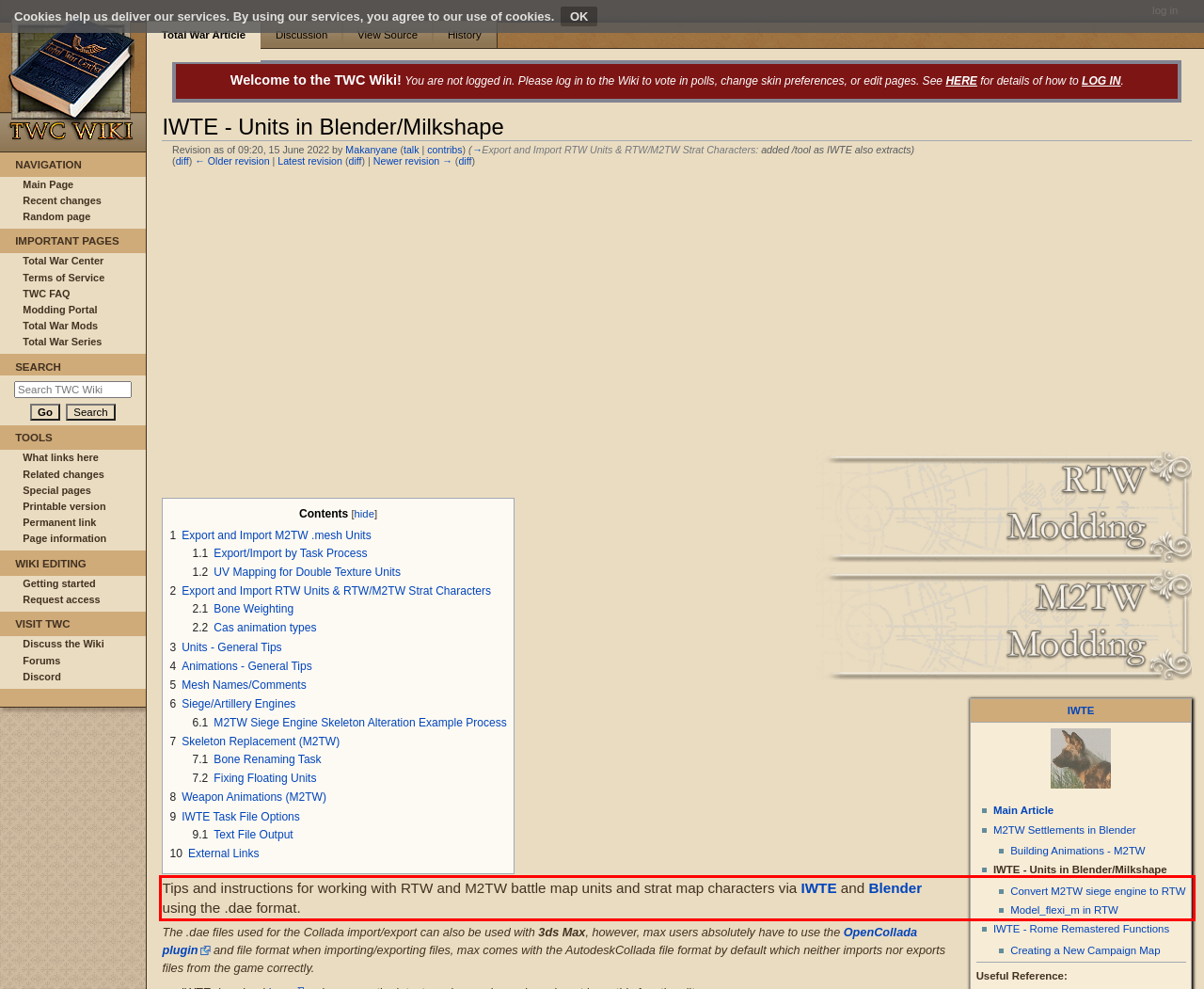Please identify and extract the text from the UI element that is surrounded by a red bounding box in the provided webpage screenshot.

Tips and instructions for working with RTW and M2TW battle map units and strat map characters via IWTE and Blender using the .dae format.